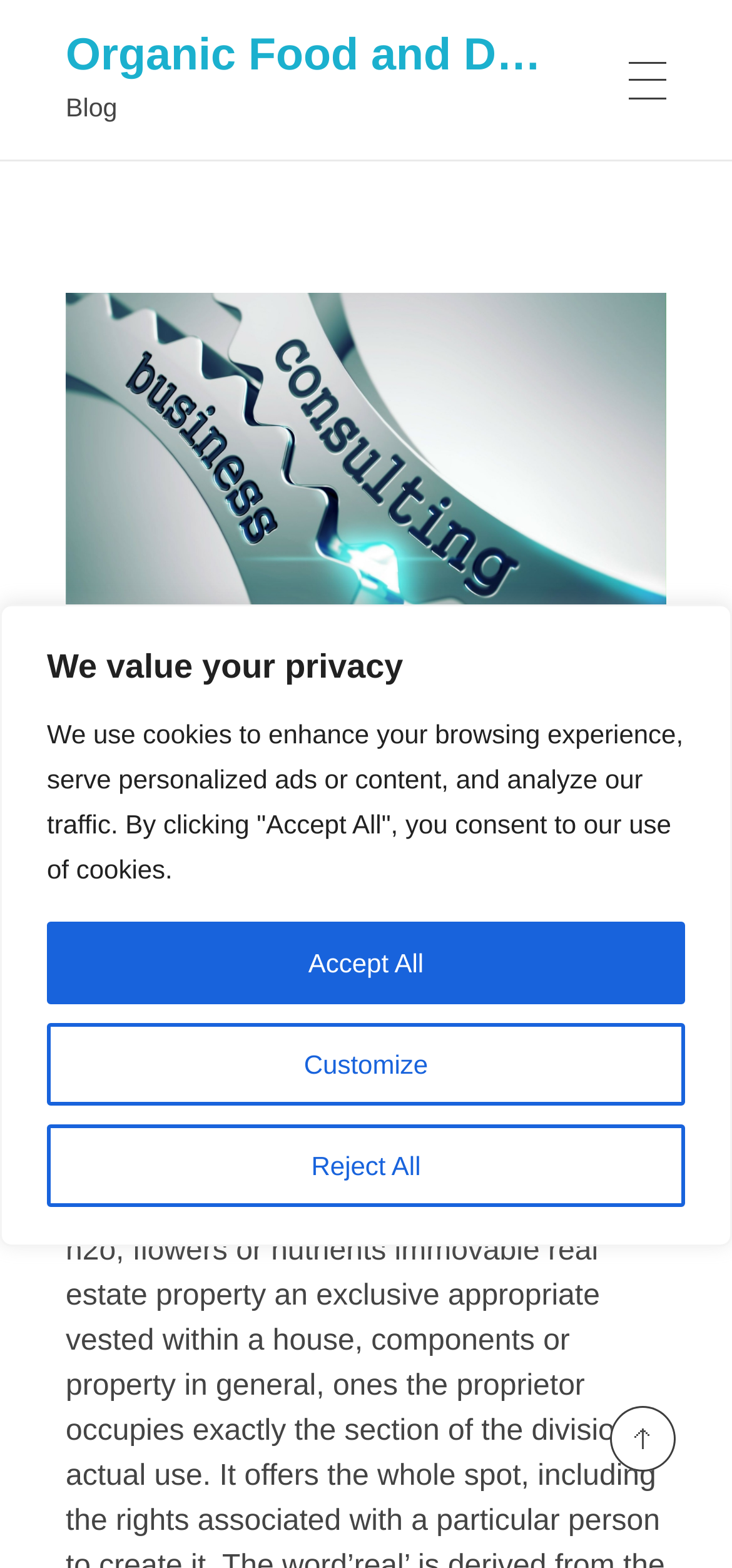Locate the bounding box for the described UI element: "Accept All". Ensure the coordinates are four float numbers between 0 and 1, formatted as [left, top, right, bottom].

[0.064, 0.588, 0.936, 0.64]